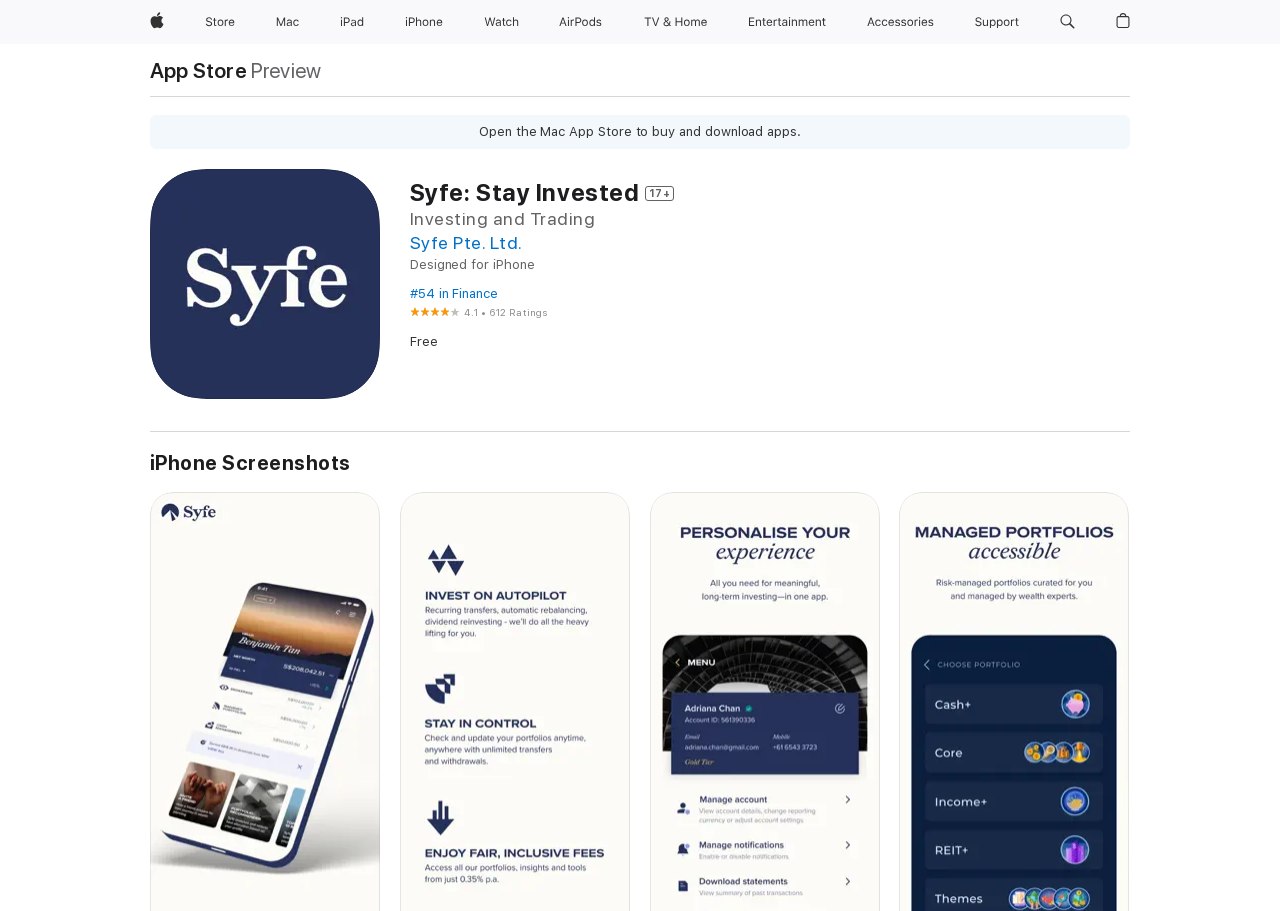What is the category of Syfe: Stay Invested?
Use the information from the image to give a detailed answer to the question.

I found the category by looking at the link element with the text '#54 in Finance' which is located below the heading 'Syfe: Stay Invested 17+'. This suggests that Syfe: Stay Invested is ranked #54 in the Finance category.